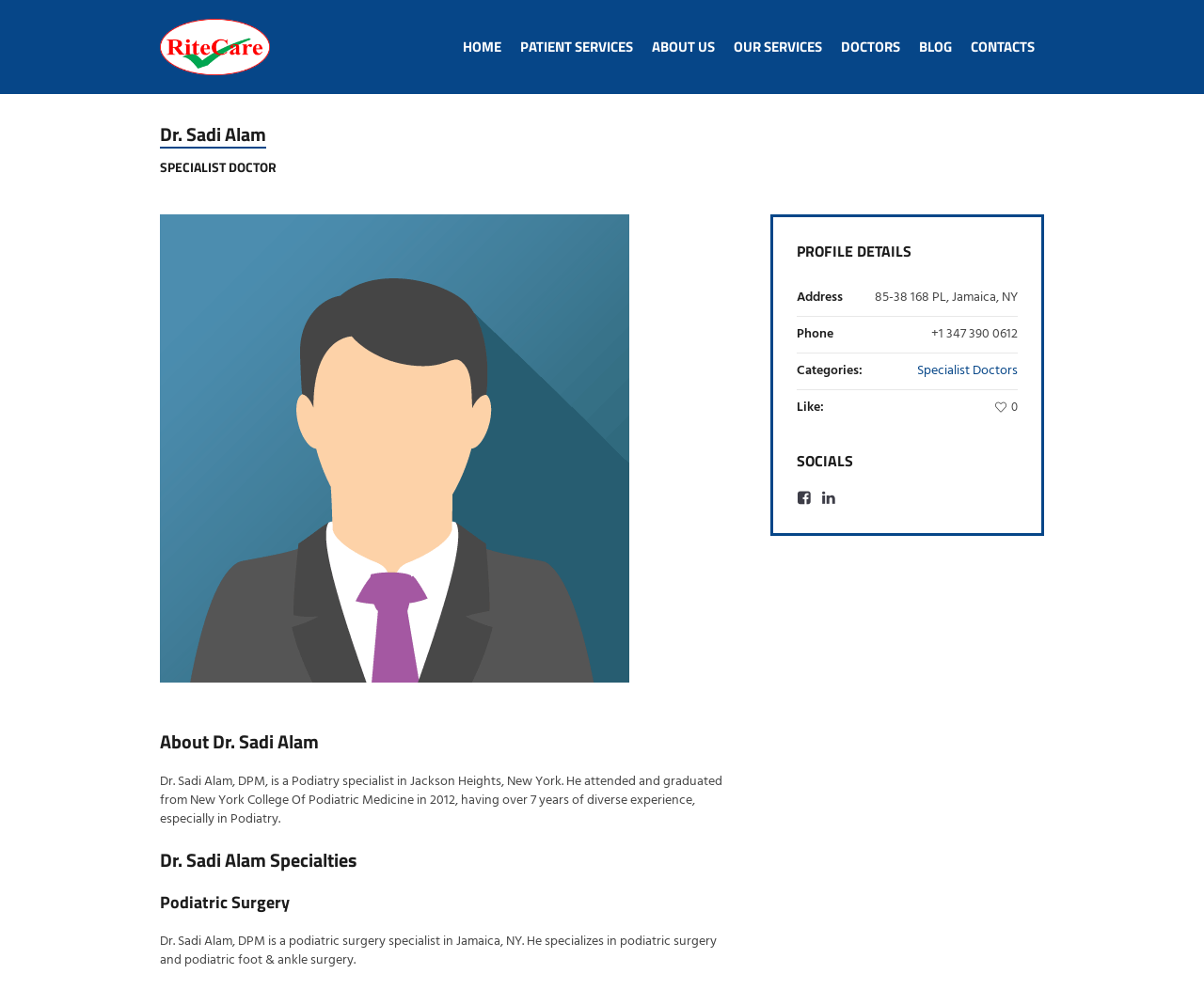Identify the bounding box coordinates of the element to click to follow this instruction: 'Click HOME'. Ensure the coordinates are four float values between 0 and 1, provided as [left, top, right, bottom].

[0.377, 0.0, 0.424, 0.095]